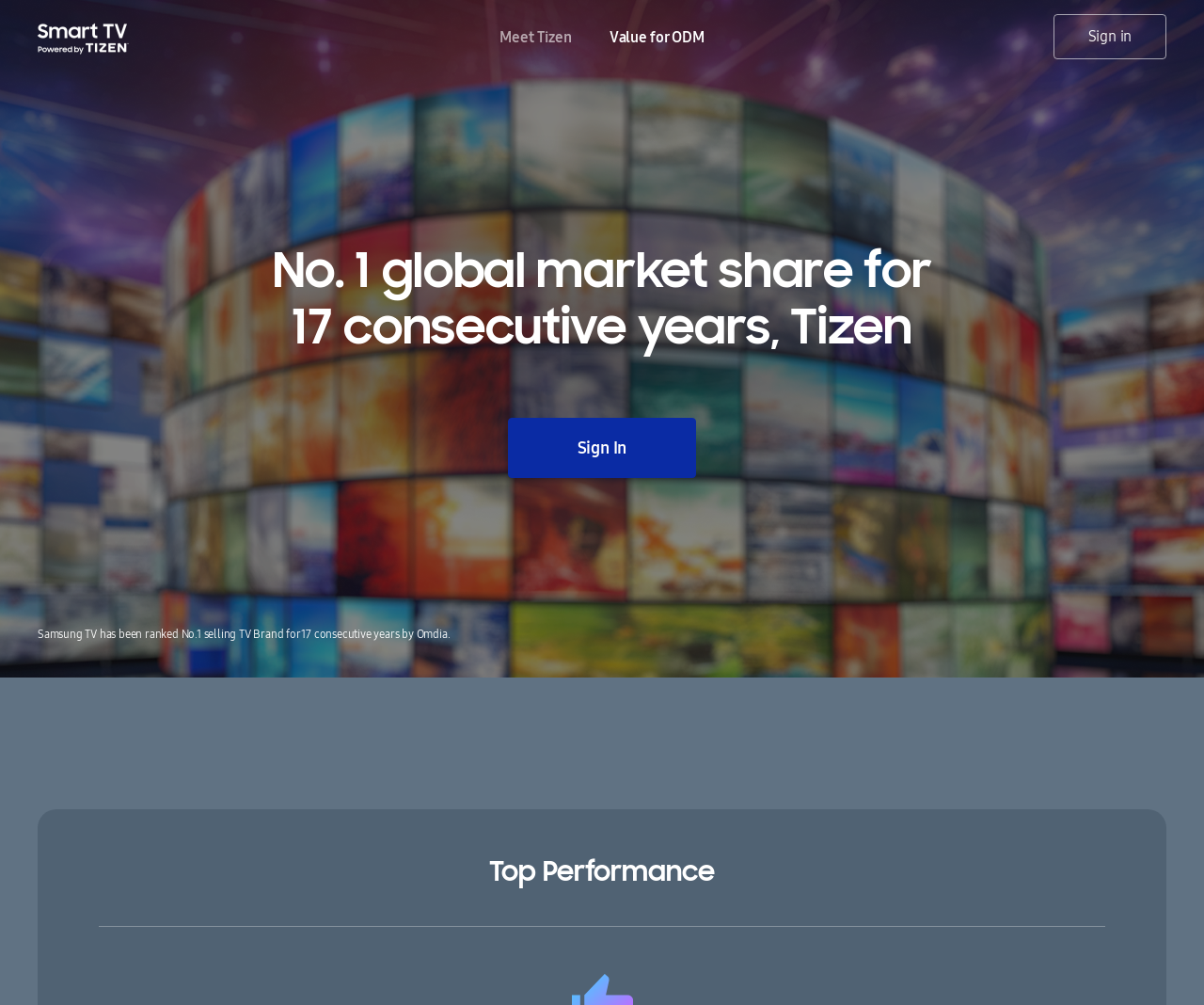What is the ranking of Samsung TV?
Please provide a detailed answer to the question.

Based on the text 'Samsung TV has been ranked No.1 selling TV Brand for 17 consecutive years by Omdia.', we can infer that Samsung TV has been ranked number one.